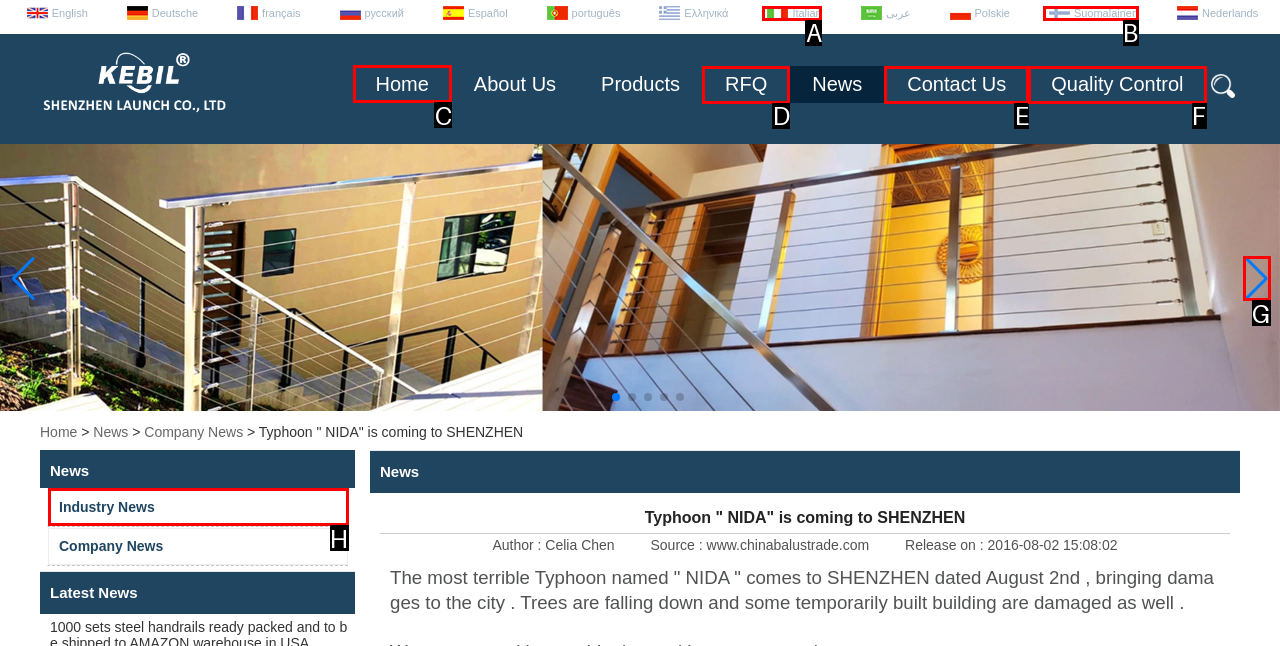Determine which UI element you should click to perform the task: Go to Home
Provide the letter of the correct option from the given choices directly.

C